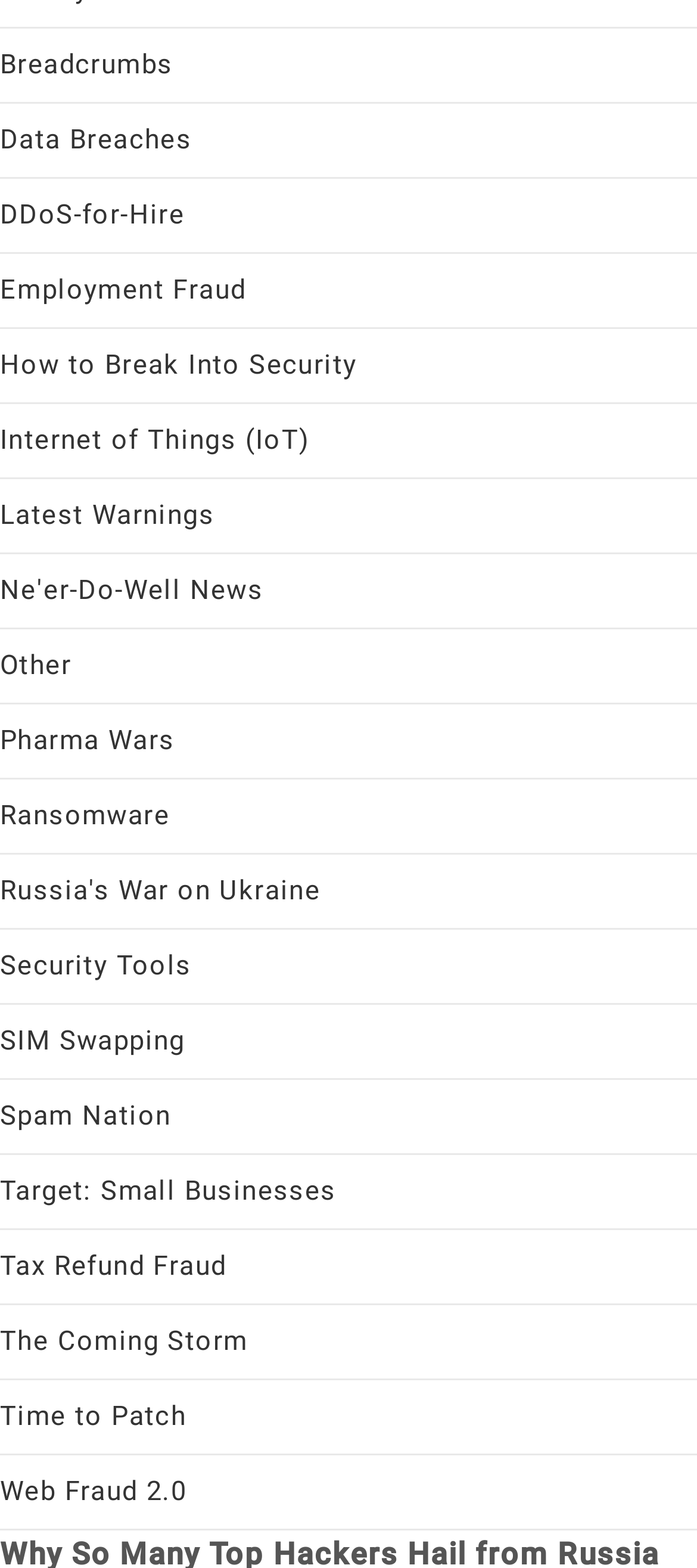Show the bounding box coordinates for the element that needs to be clicked to execute the following instruction: "Explore Security Tools". Provide the coordinates in the form of four float numbers between 0 and 1, i.e., [left, top, right, bottom].

[0.0, 0.606, 0.275, 0.626]